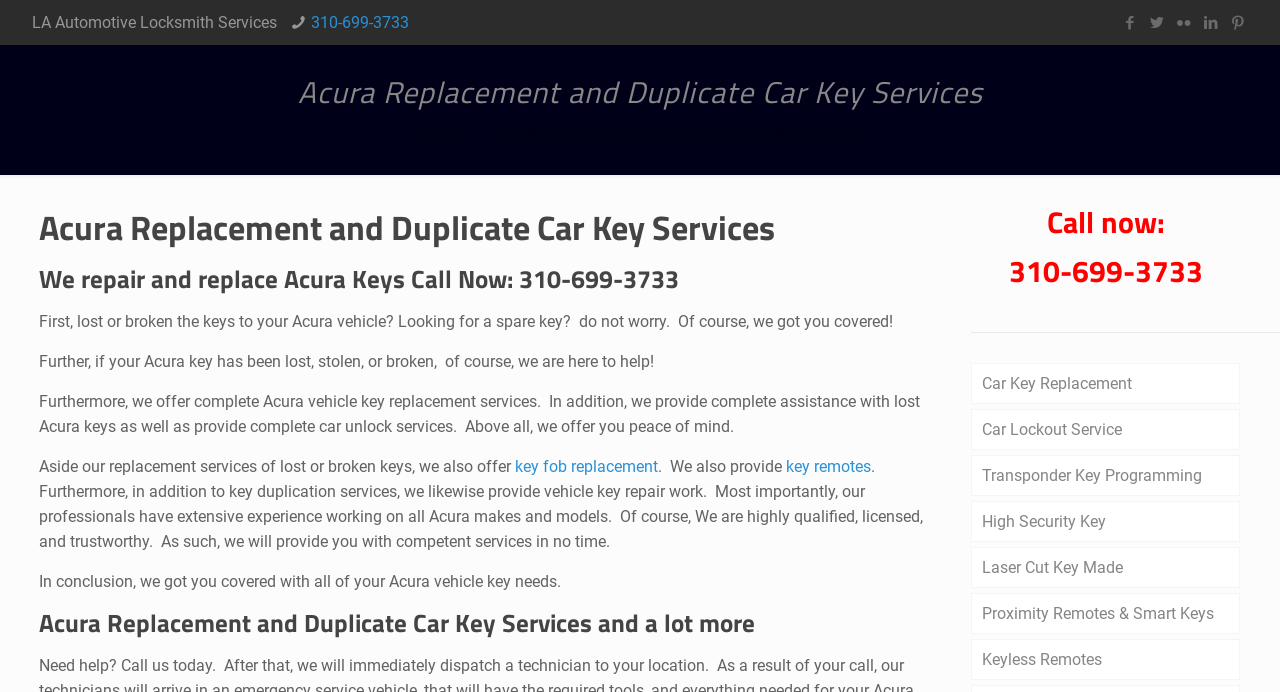Determine the bounding box coordinates for the region that must be clicked to execute the following instruction: "Learn about Acura key fob replacement".

[0.402, 0.66, 0.514, 0.688]